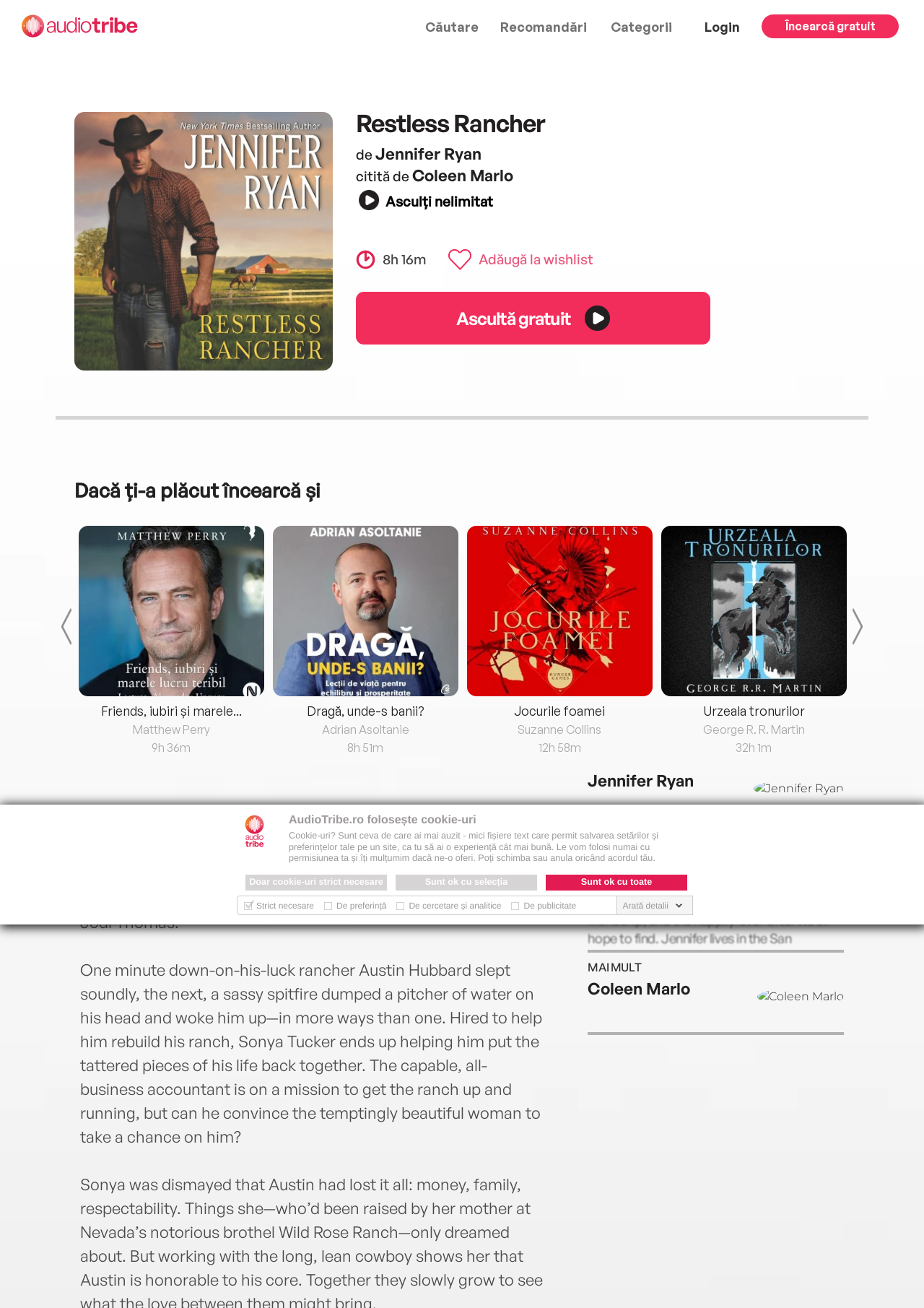How many recommendations are shown on the webpage?
Give a single word or phrase as your answer by examining the image.

4